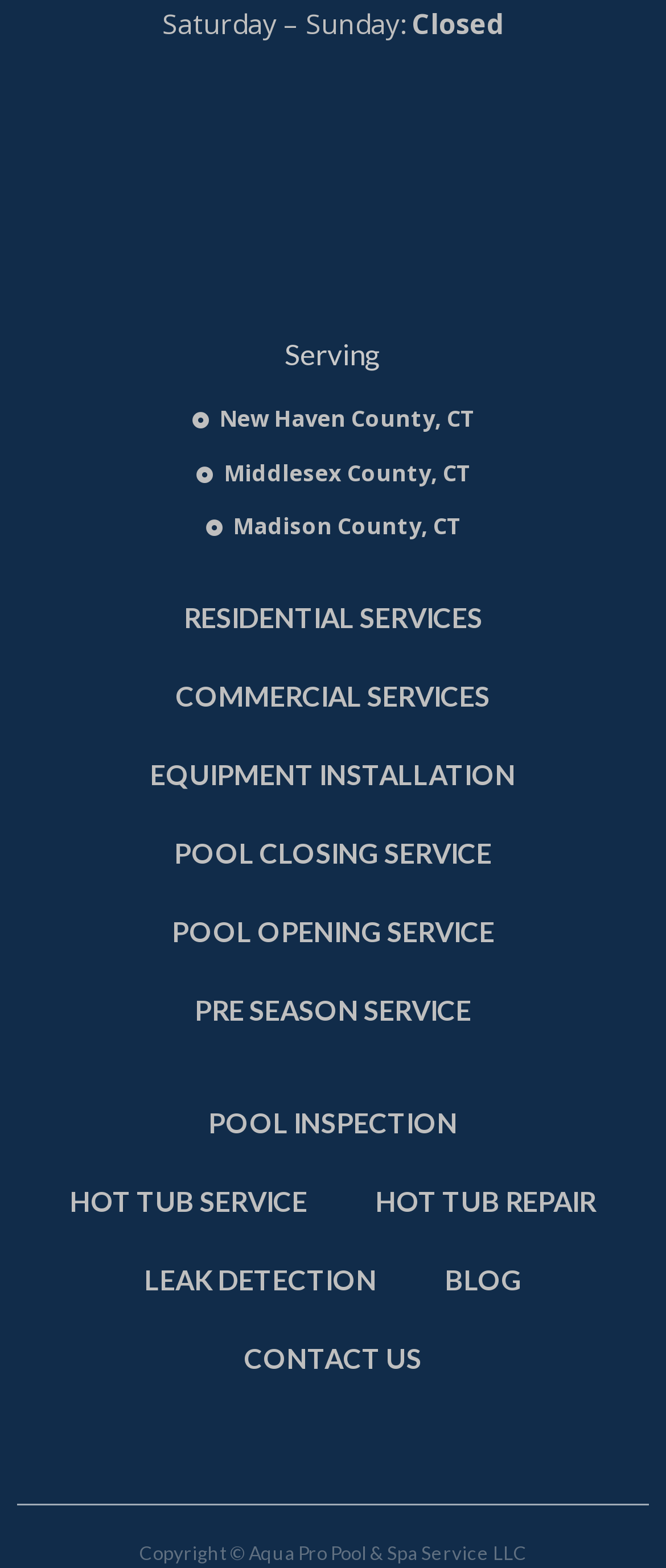Please specify the bounding box coordinates of the element that should be clicked to execute the given instruction: 'View residential services'. Ensure the coordinates are four float numbers between 0 and 1, expressed as [left, top, right, bottom].

[0.224, 0.369, 0.776, 0.419]